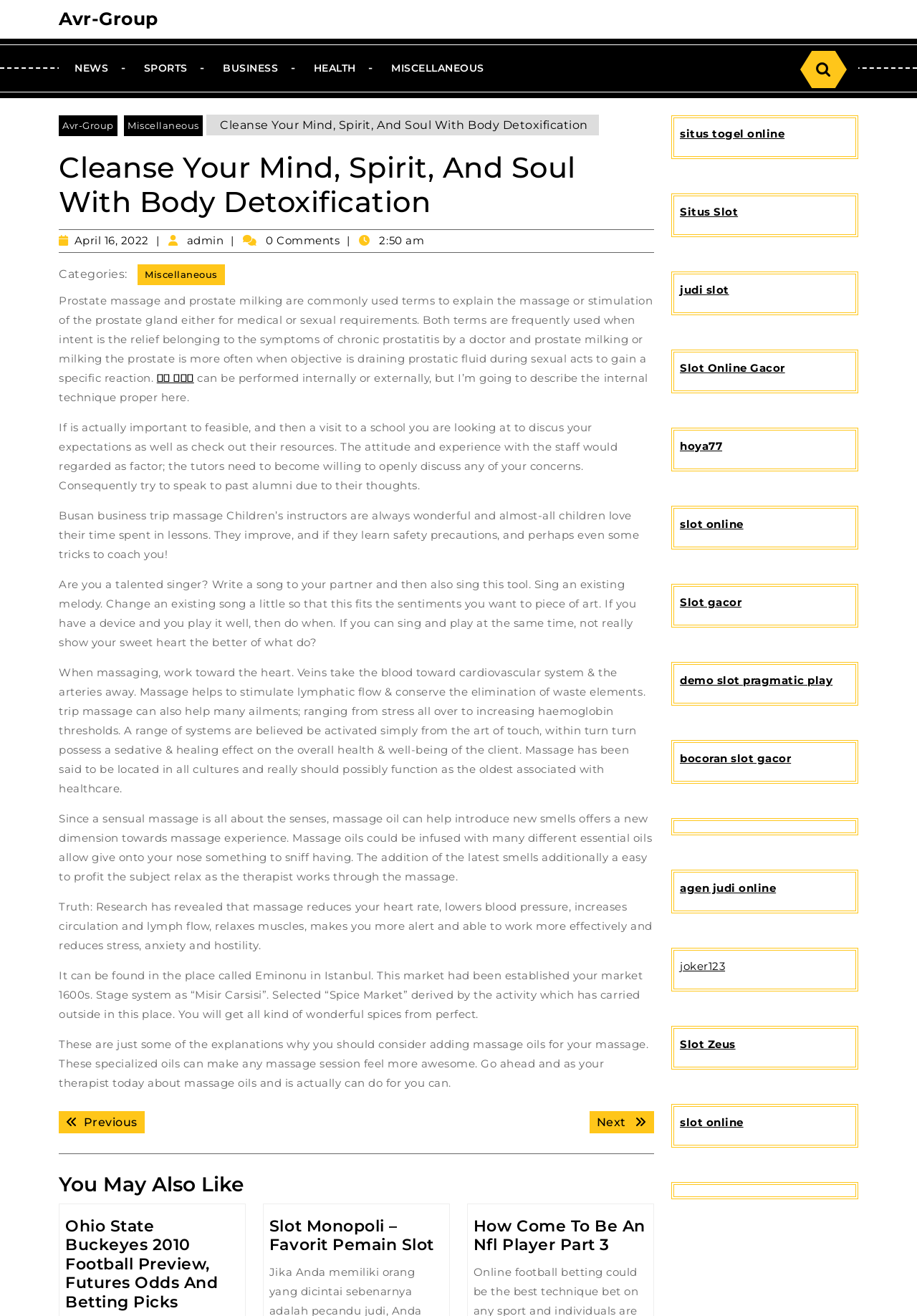Please give a succinct answer using a single word or phrase:
What is the name of the market mentioned in the article?

Misir Carsisi